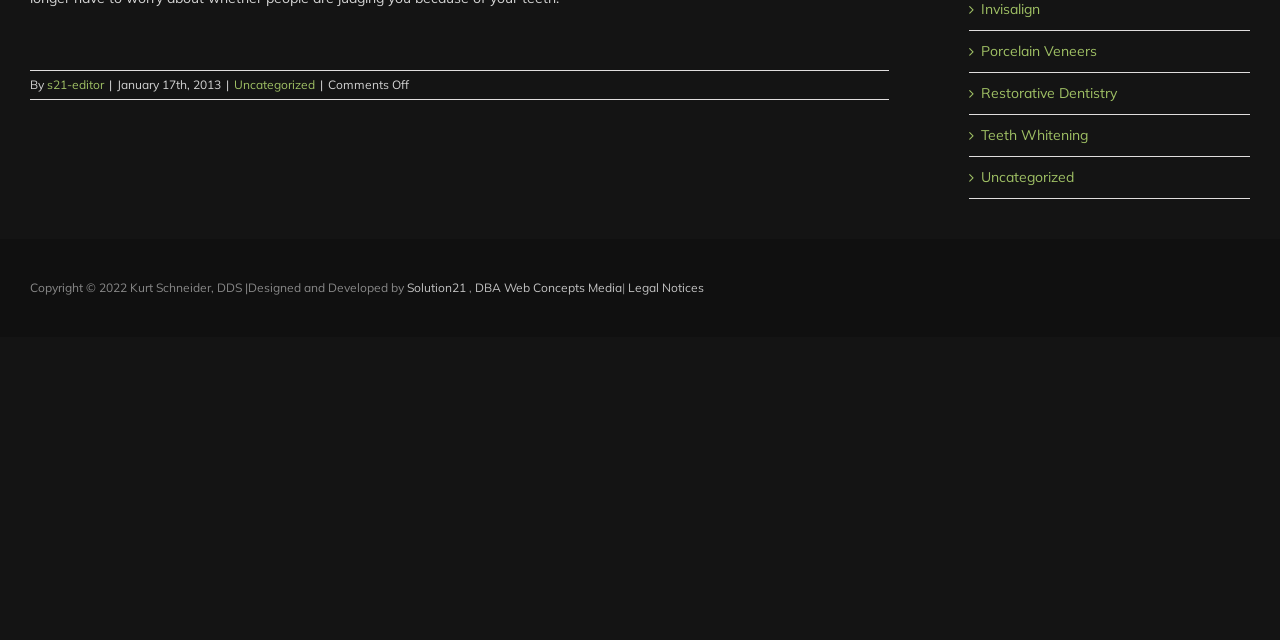Determine the bounding box coordinates of the UI element described below. Use the format (top-left x, top-left y, bottom-right x, bottom-right y) with floating point numbers between 0 and 1: Restorative Dentistry

[0.767, 0.129, 0.969, 0.162]